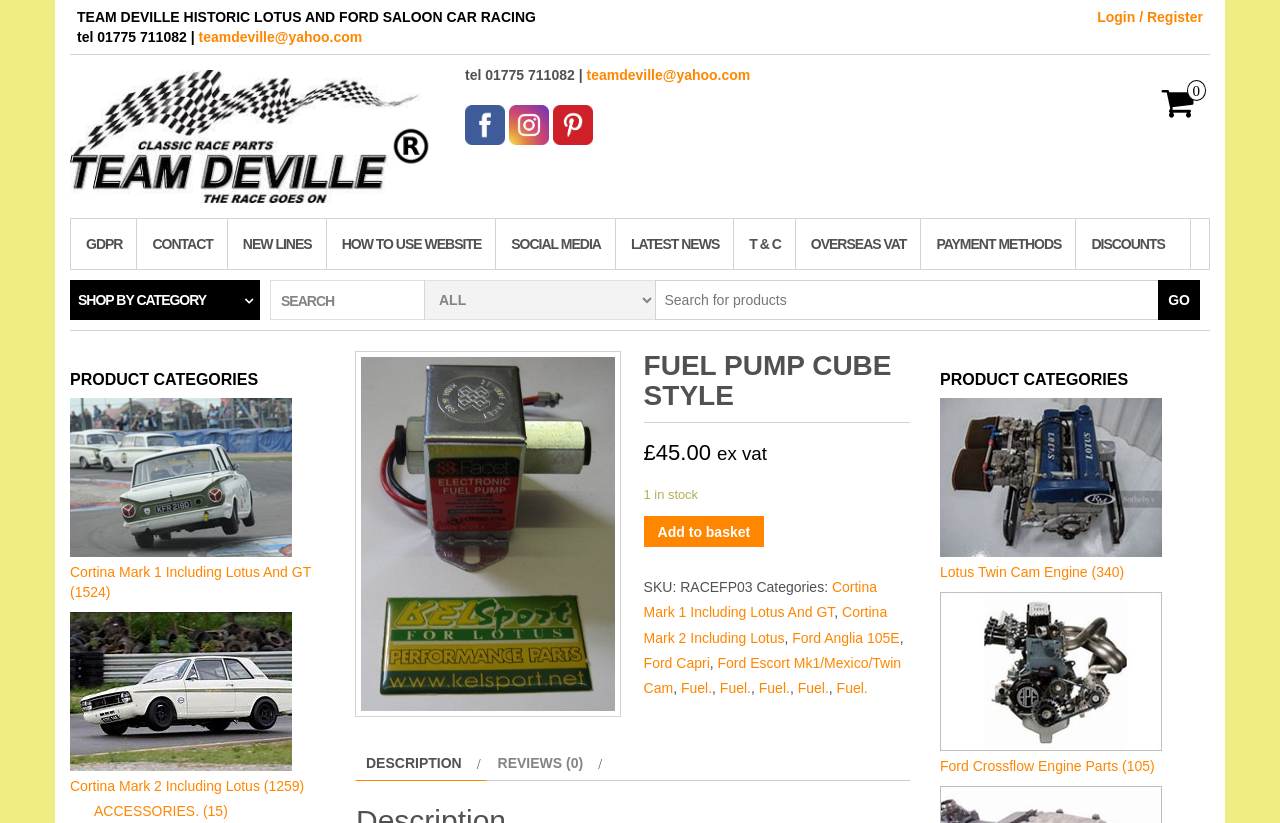Answer the following inquiry with a single word or phrase:
How many items are in stock for the Fuel Pump Cube Style?

1